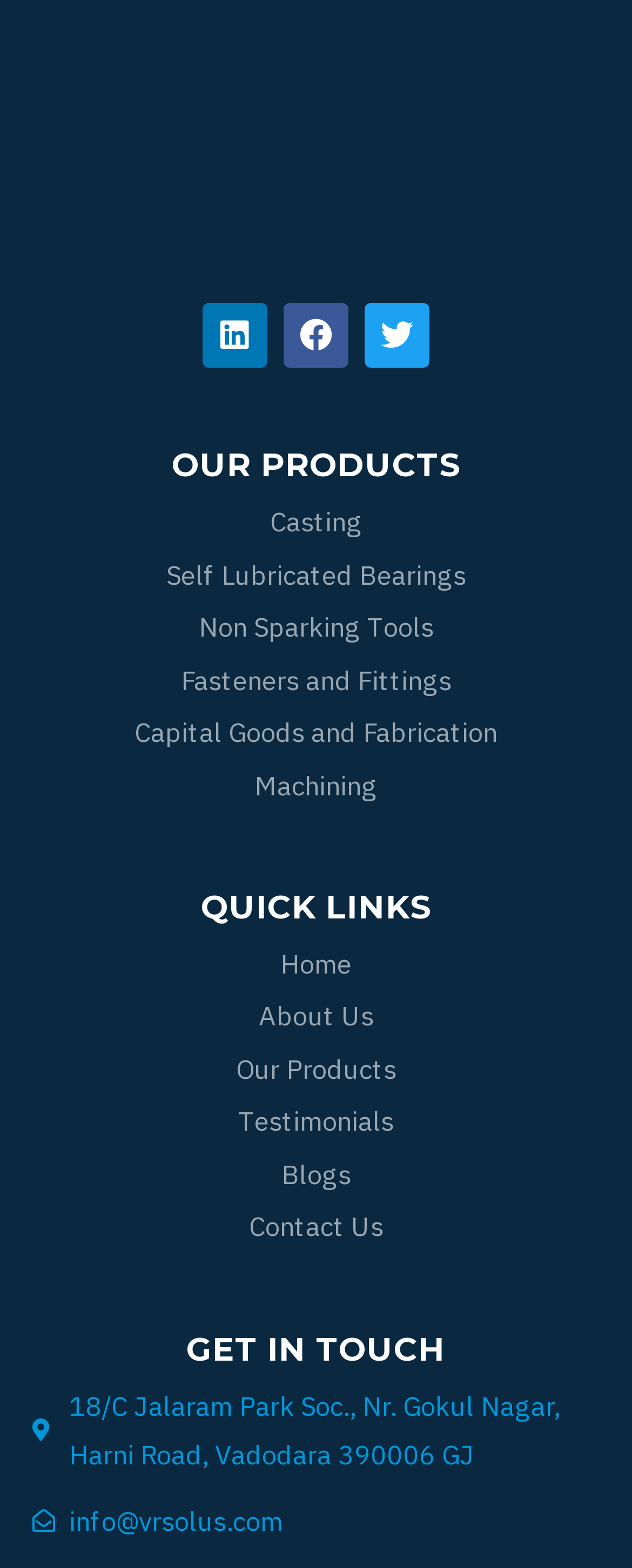Respond to the following question with a brief word or phrase:
How many quick links are available?

7